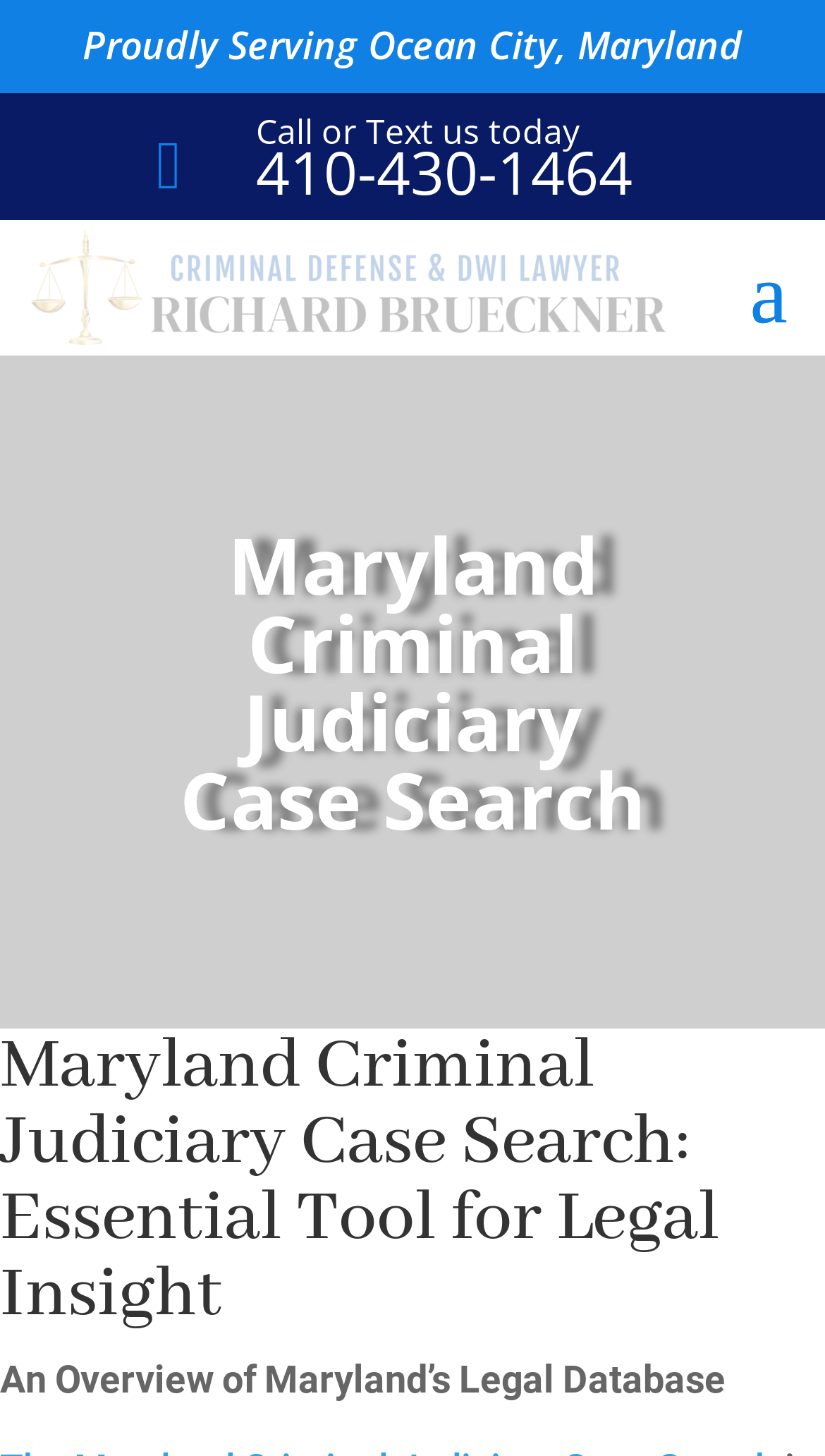What is the purpose of the webpage?
Based on the image content, provide your answer in one word or a short phrase.

To provide legal insight